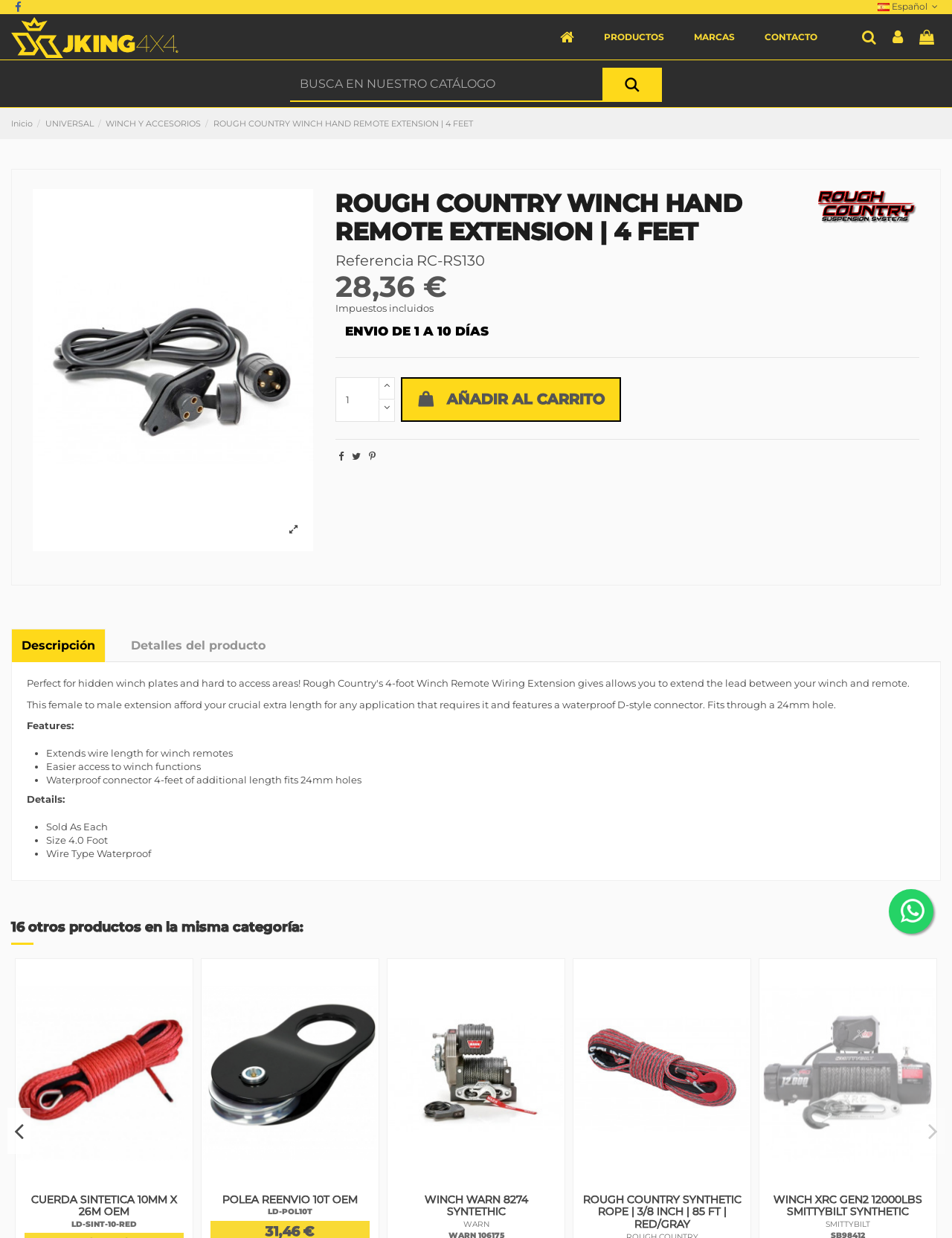Give a short answer using one word or phrase for the question:
What is the product name?

ROUGH COUNTRY WINCH HAND REMOTE EXTENSION